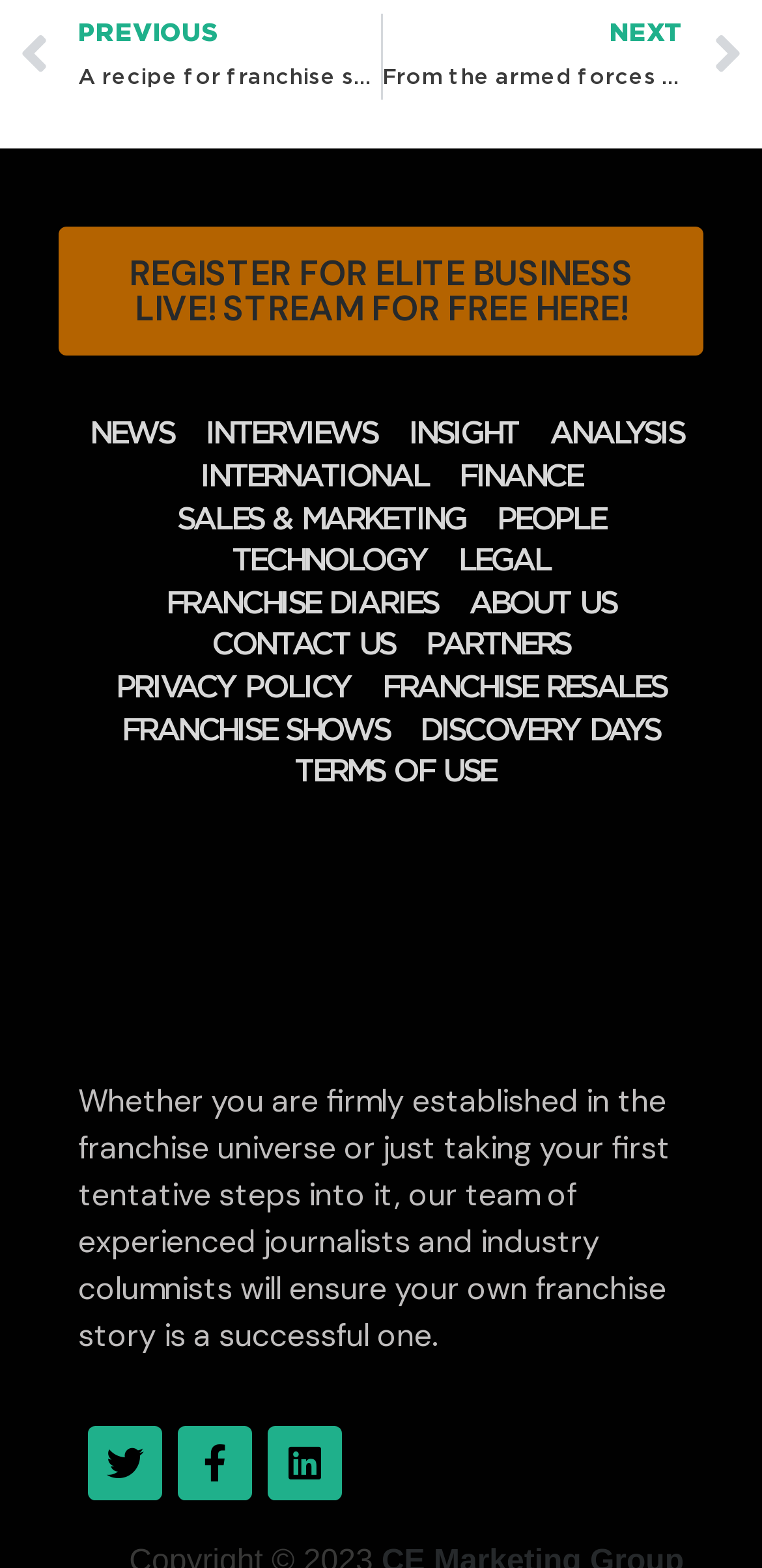Determine the bounding box coordinates for the HTML element described here: "PrevPreviousA recipe for franchise success".

[0.026, 0.008, 0.499, 0.064]